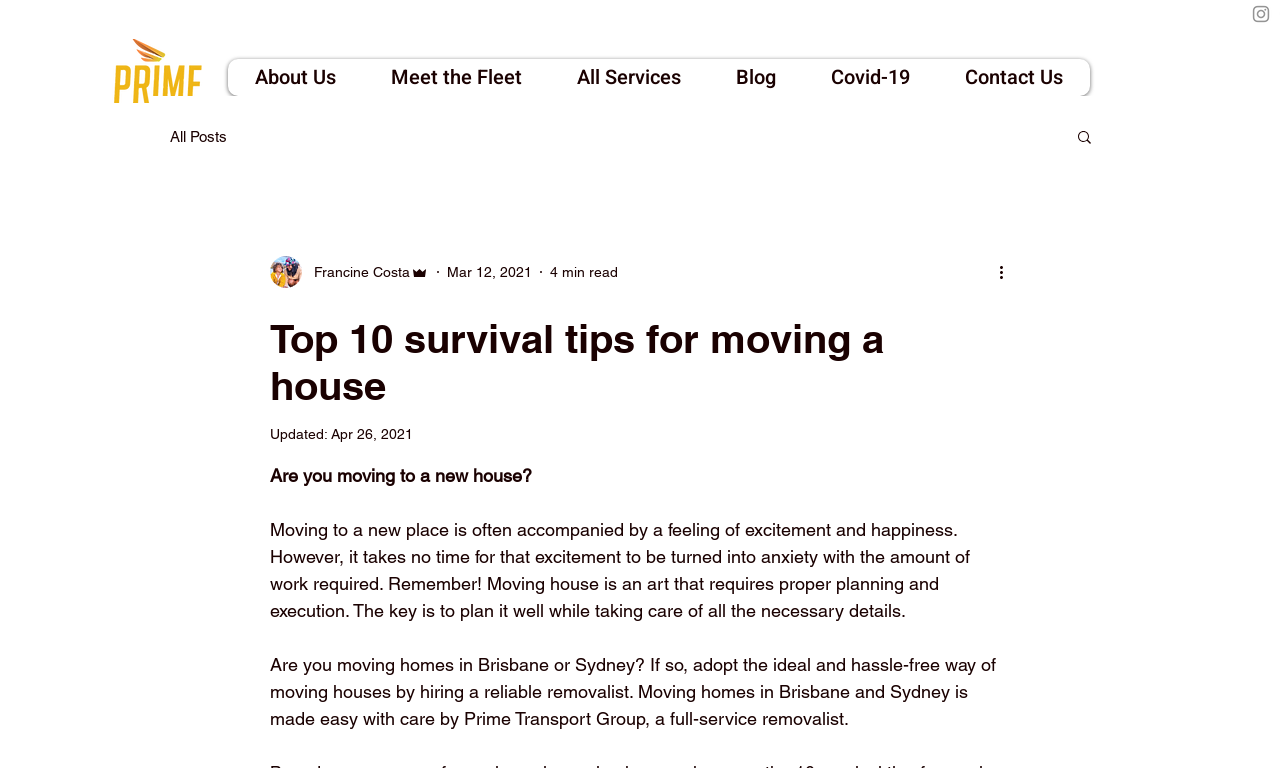Generate the title text from the webpage.

Top 10 survival tips for moving a house